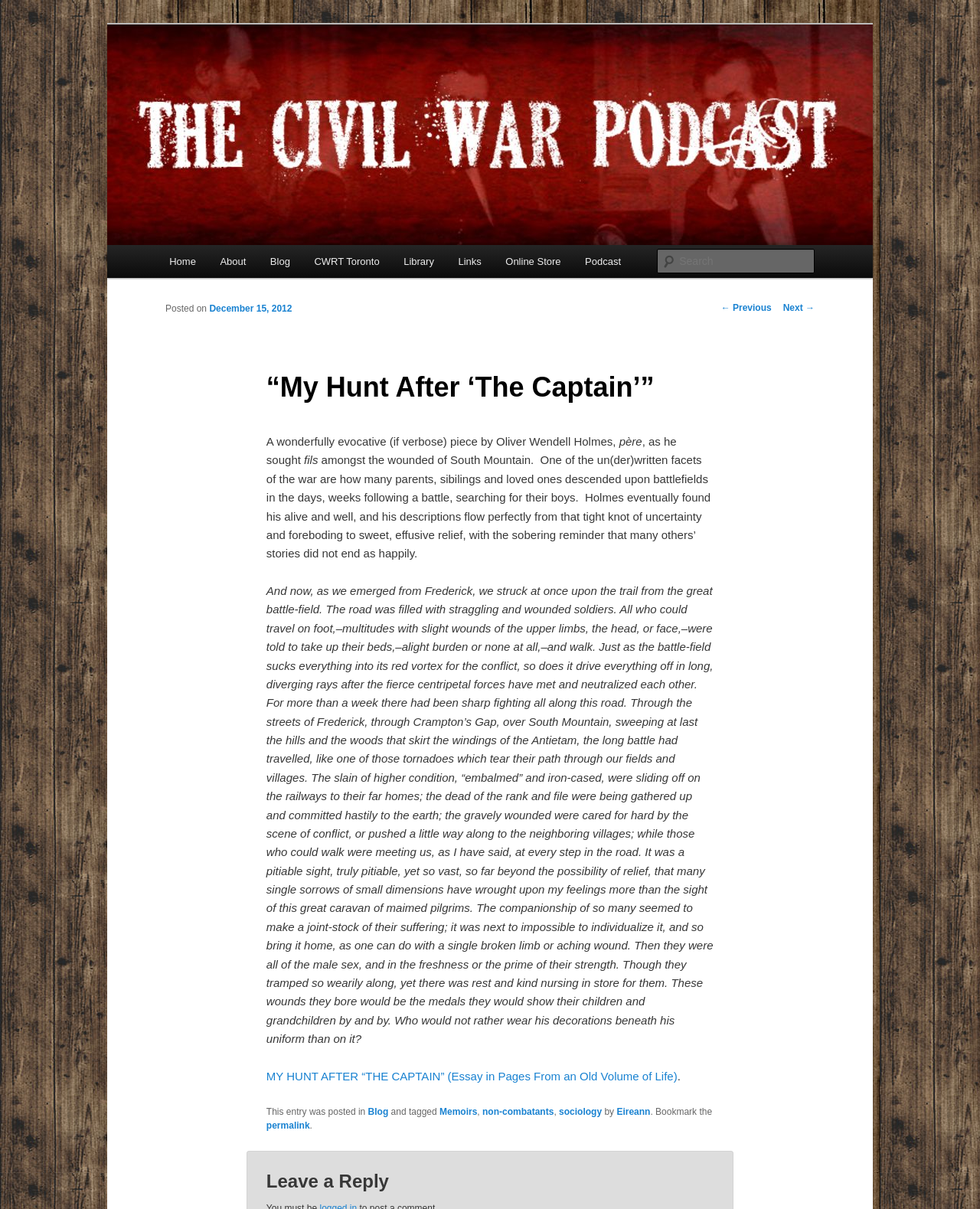Specify the bounding box coordinates (top-left x, top-left y, bottom-right x, bottom-right y) of the UI element in the screenshot that matches this description: ← Previous

[0.736, 0.25, 0.787, 0.259]